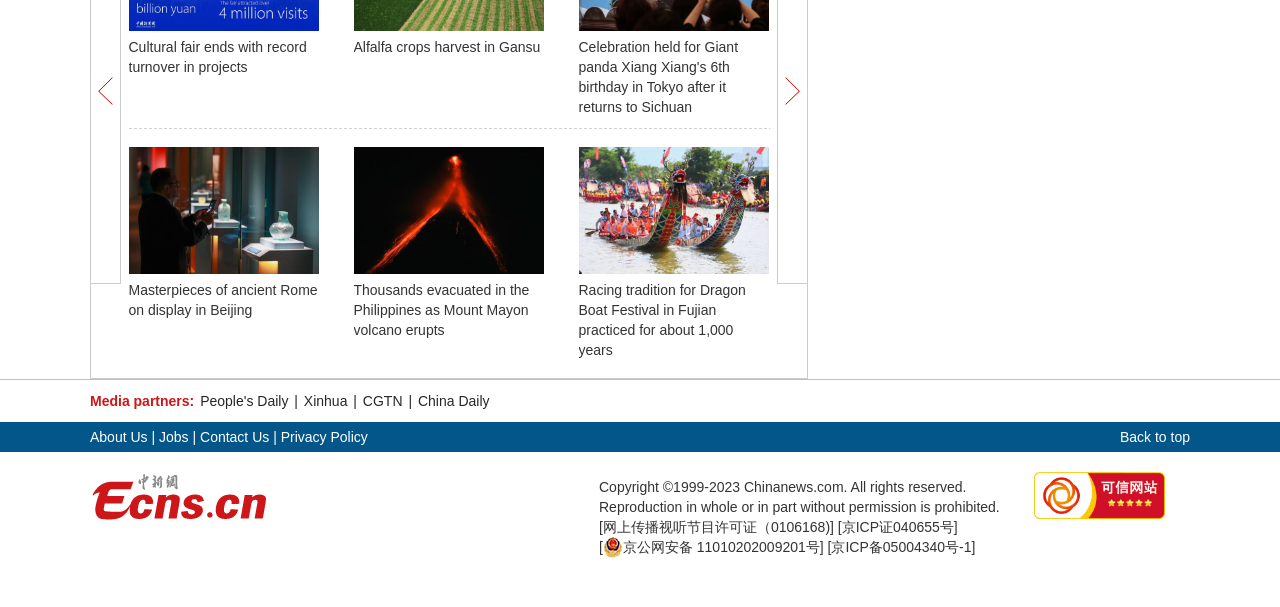Using the image as a reference, answer the following question in as much detail as possible:
What is the topic of the first news article?

The first news article is about a cultural fair that ended with a record turnover in projects, as indicated by the heading and link text 'Cultural fair ends with record turnover in projects'.